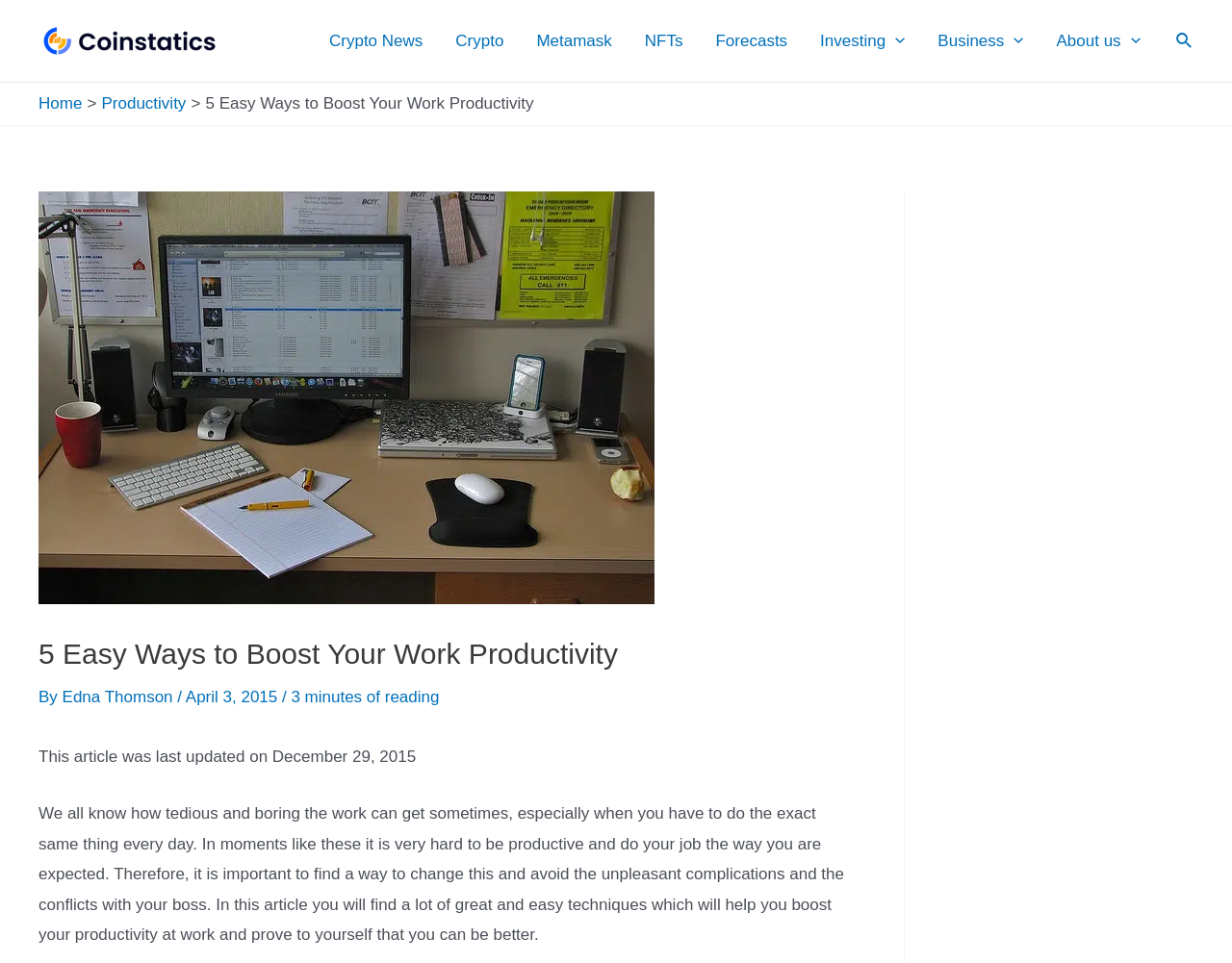Find the main header of the webpage and produce its text content.

5 Easy Ways to Boost Your Work Productivity